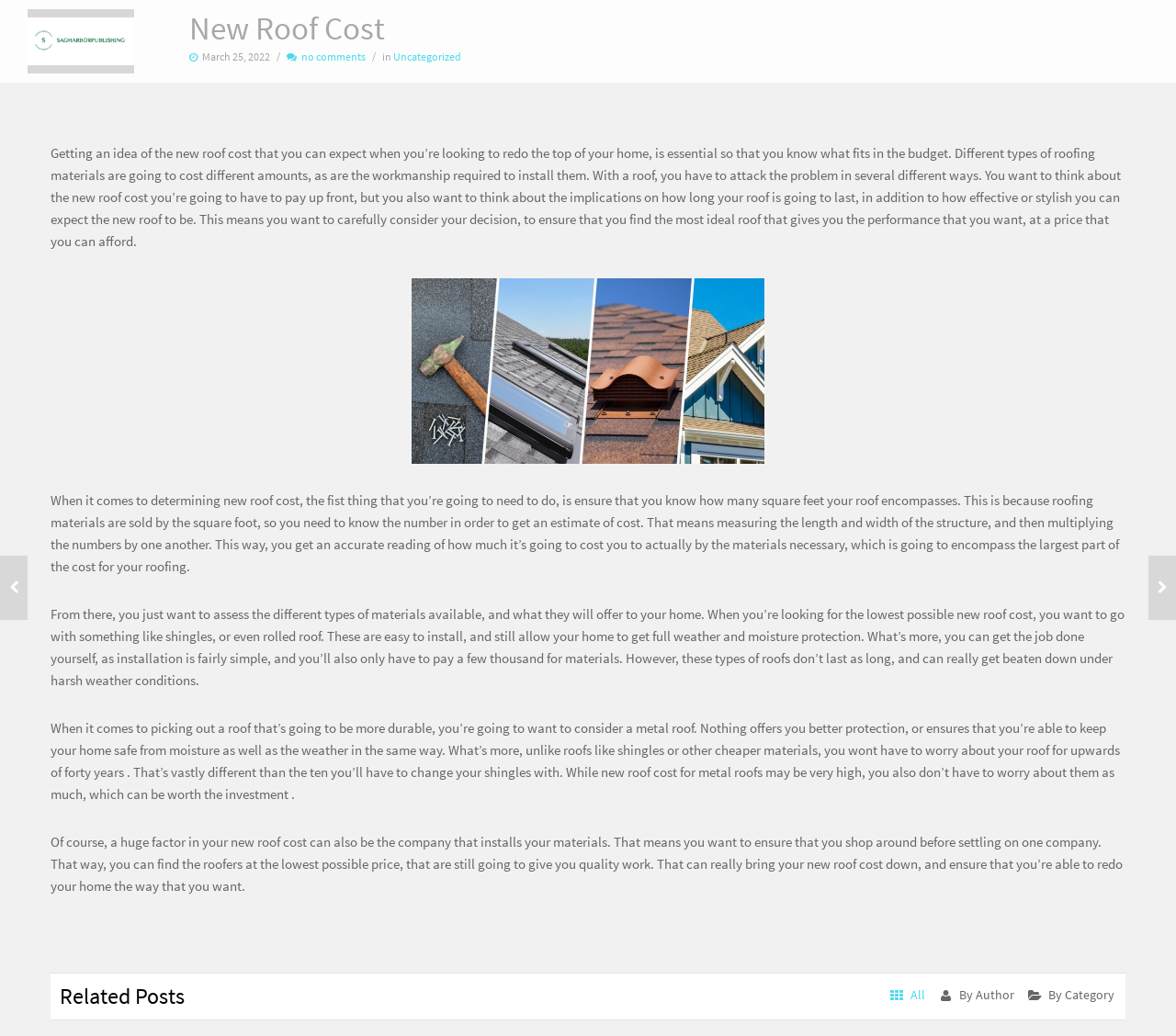Why is it important to shop around for a roofing company?
Using the details from the image, give an elaborate explanation to answer the question.

According to the webpage, shopping around for a roofing company can help find the lowest possible price for the new roof, which can bring down the overall cost.